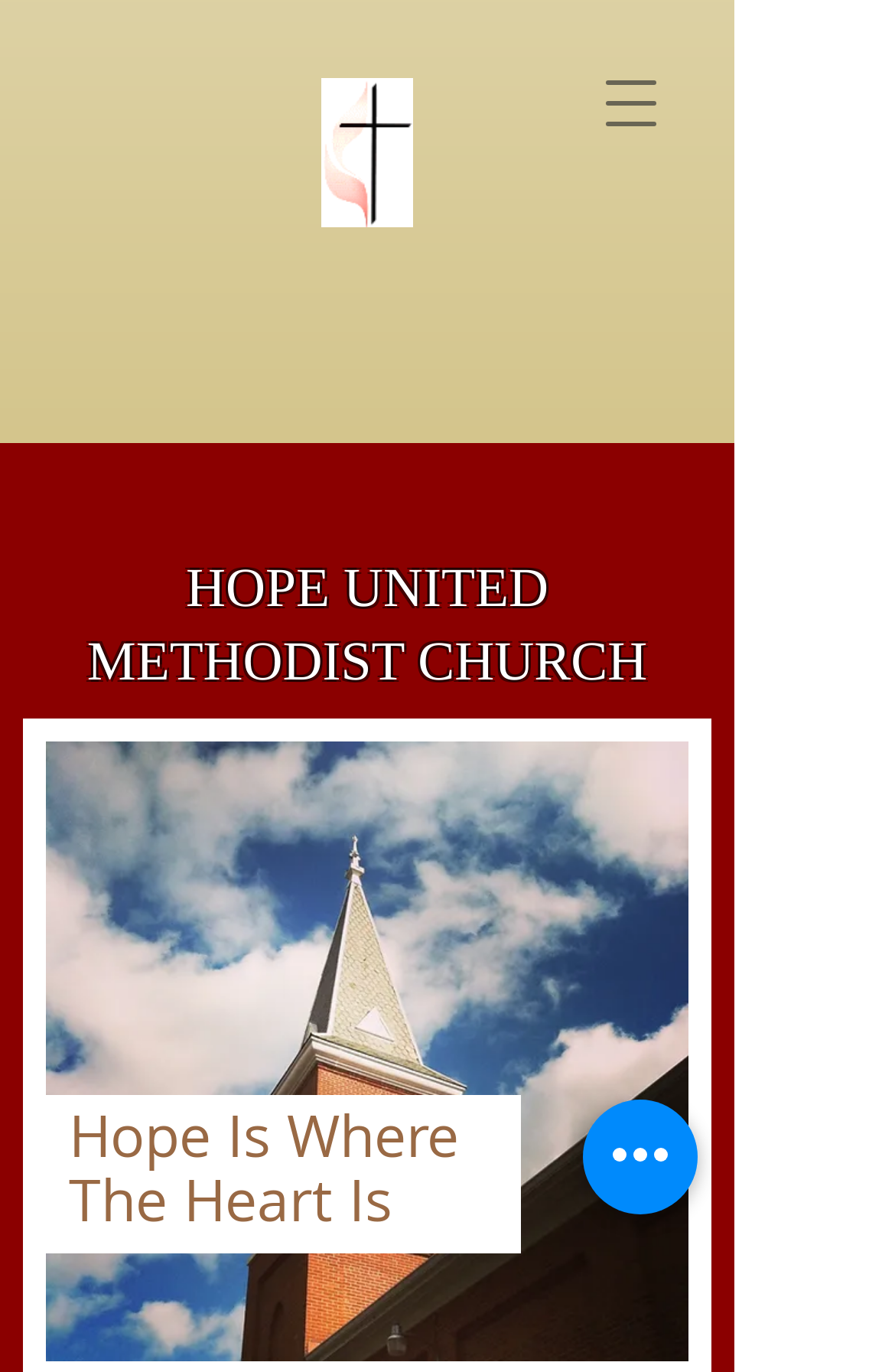What is the image displayed on the webpage?
Using the visual information from the image, give a one-word or short-phrase answer.

church image